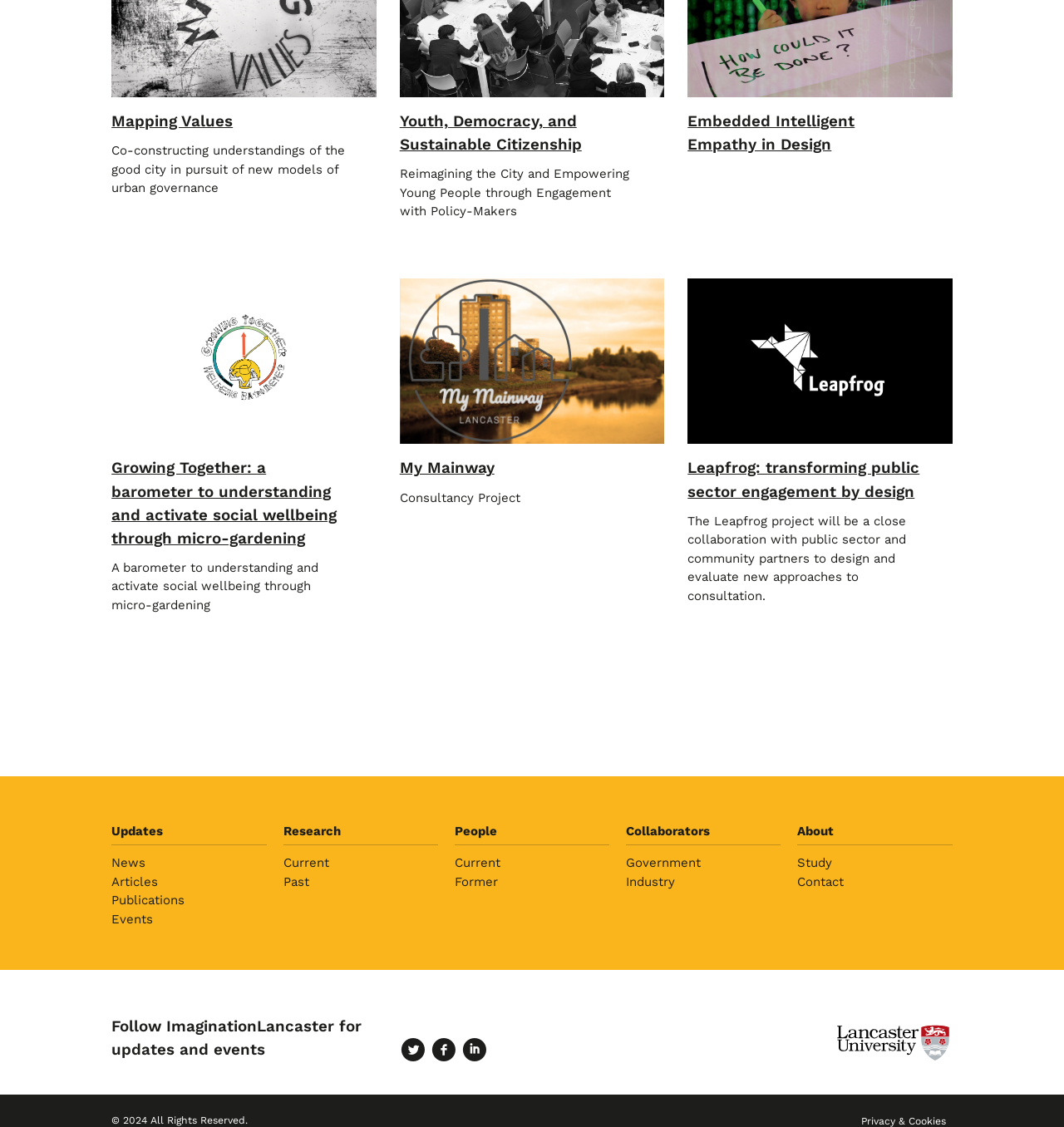Answer the following query concisely with a single word or phrase:
How many social media links are present at the bottom of the webpage?

3